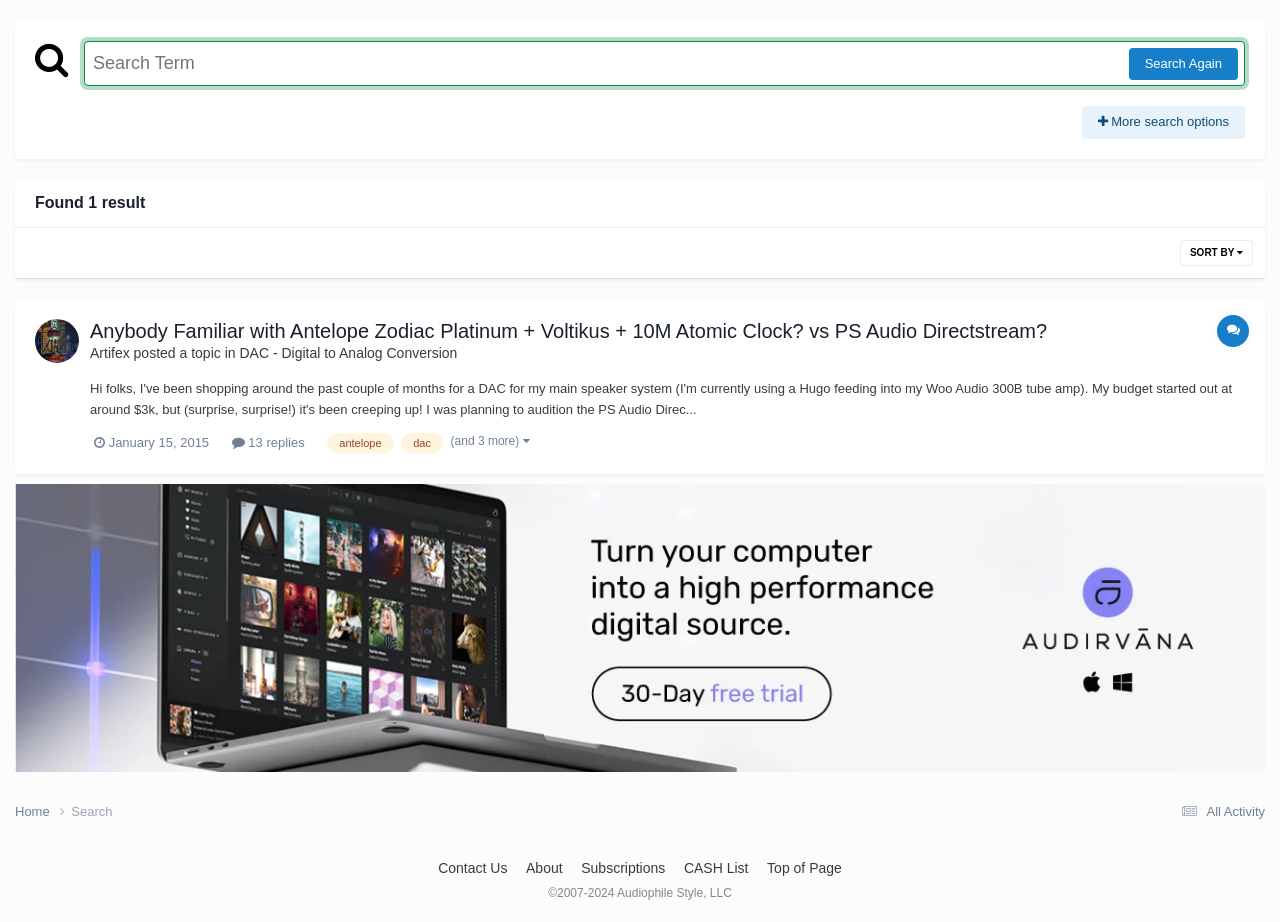For the following element description, predict the bounding box coordinates in the format (top-left x, top-left y, bottom-right x, bottom-right y). All values should be floating point numbers between 0 and 1. Description: 13 replies

[0.181, 0.472, 0.238, 0.488]